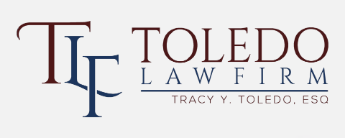Describe every aspect of the image in detail.

The image features the logo of the Toledo Law Firm, prominently displaying the initials "TLF" in a sophisticated design. The letters are crafted in a blend of deep maroon and rich navy blue, conveying professionalism and reliability. Below the acronym, the full name "TOLEDO LAW FIRM" is presented in uppercase letters, followed by "TRACY Y. TOLEDO, ESQ." in a smaller font. This composition reflects the firm's commitment to legal excellence and its dedication to serving clients with integrity and expertise. The overall aesthetic is clean and modern, aligning with the firm's identity as a premier legal service provider.